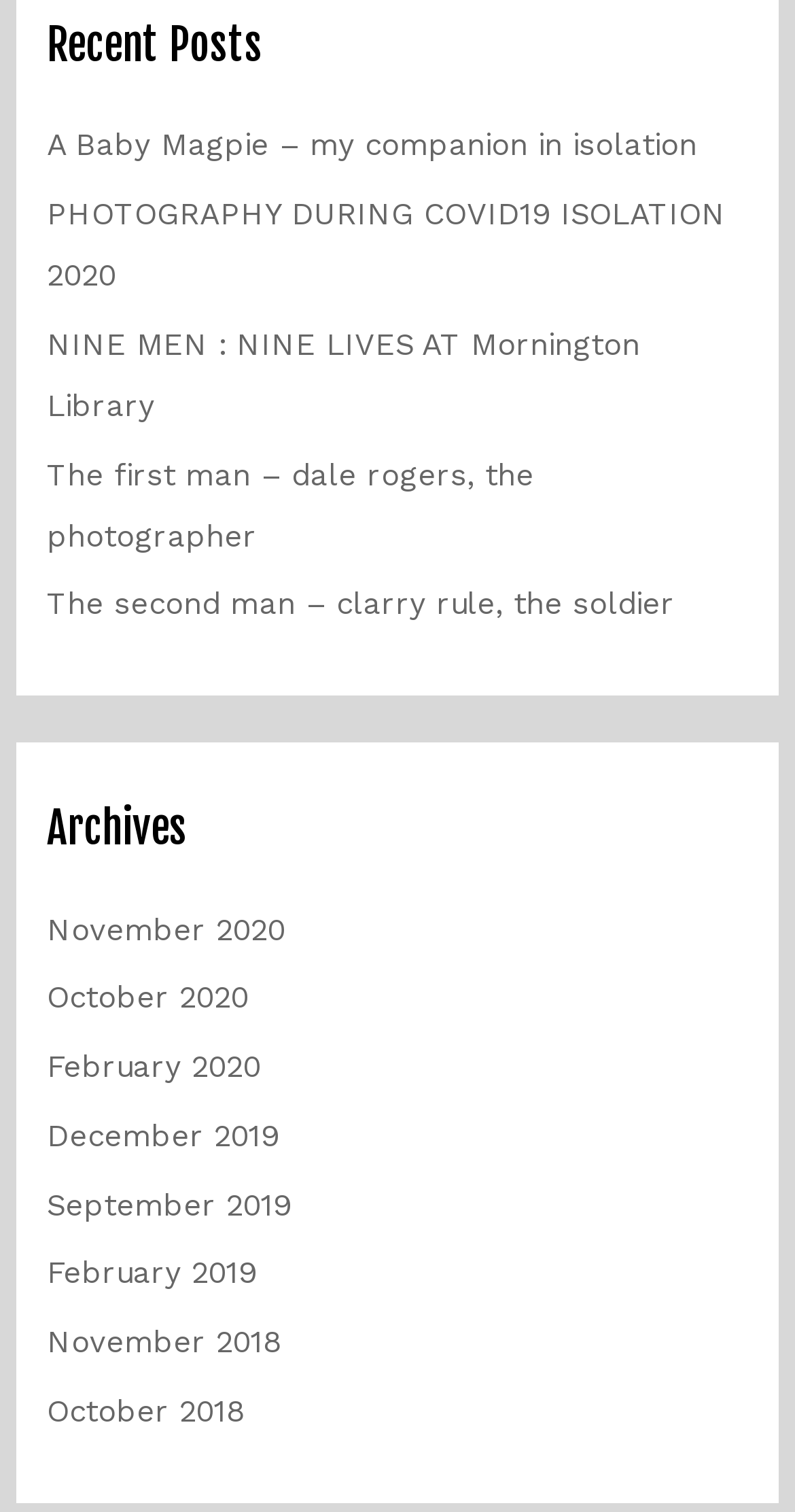What is the second post about?
Can you offer a detailed and complete answer to this question?

The second post is a link with the text 'PHOTOGRAPHY DURING COVID19 ISOLATION 2020', which is located under the 'Recent Posts' heading.